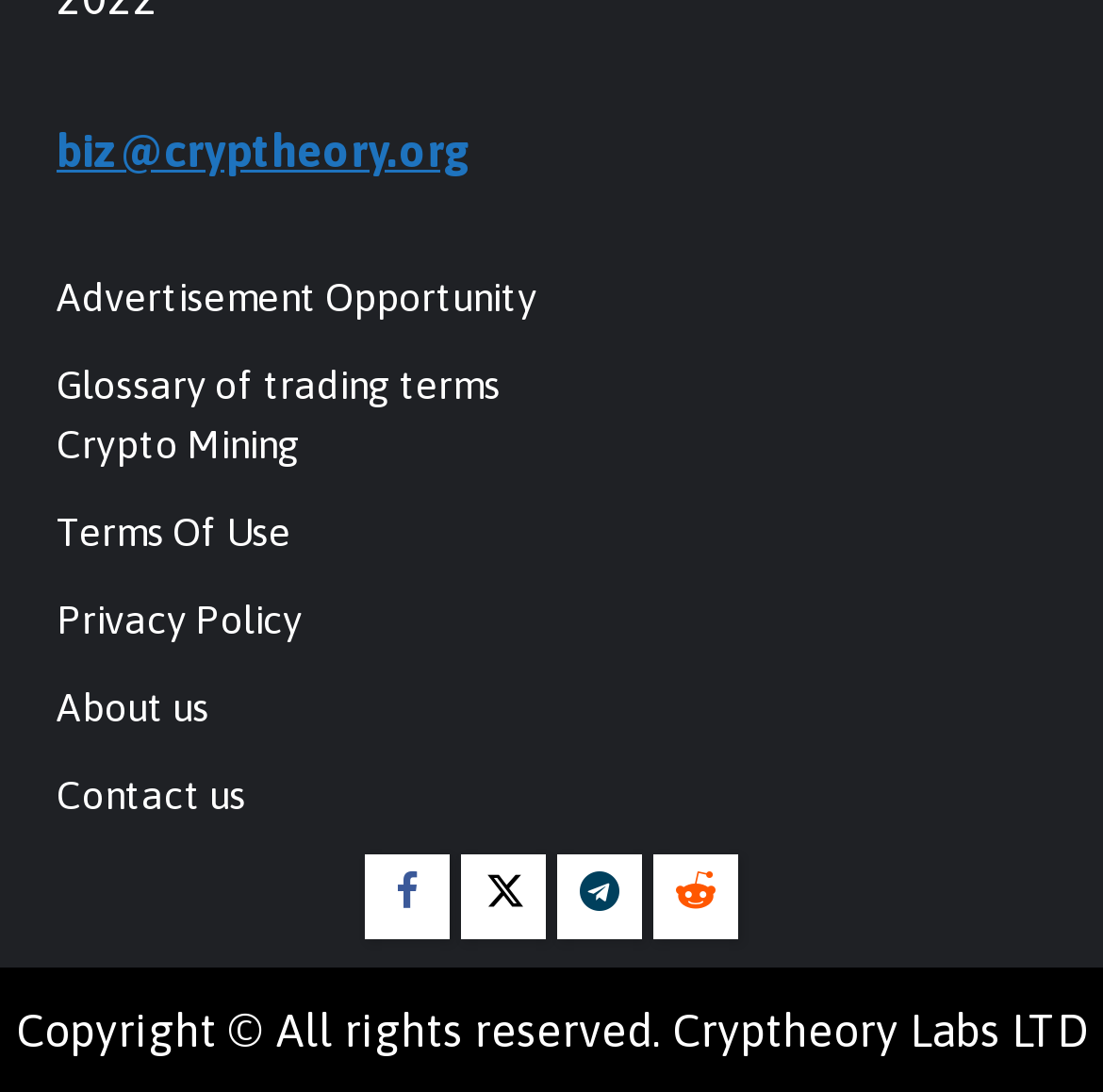Provide the bounding box coordinates of the section that needs to be clicked to accomplish the following instruction: "Learn about crypto mining."

[0.051, 0.385, 0.272, 0.427]